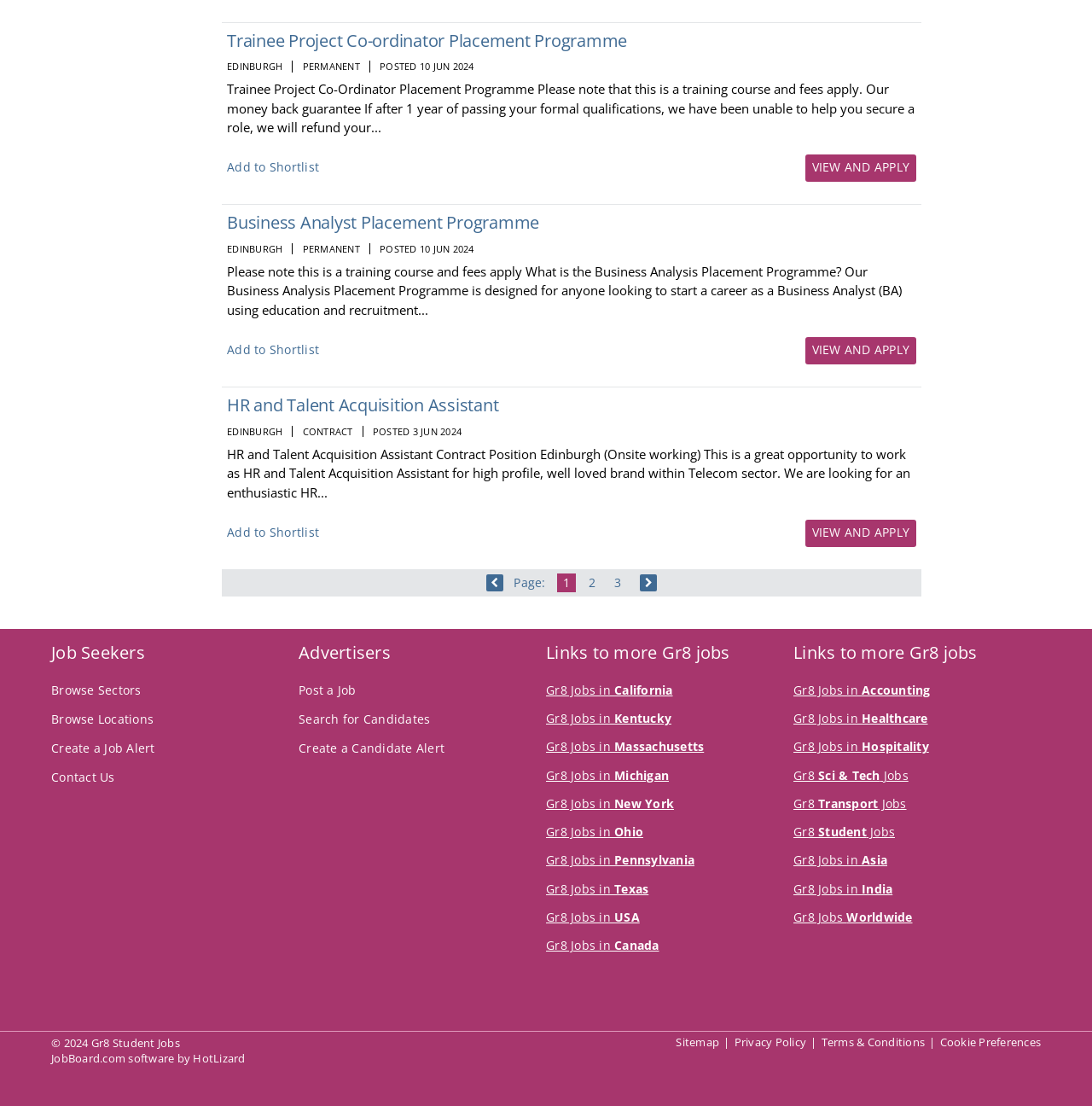How many links are there under the 'Job Seekers' heading?
Analyze the image and deliver a detailed answer to the question.

I found the answer by counting the links under the 'Job Seekers' heading. There are four links: 'Browse Sectors', 'Browse Locations', 'Create a Job Alert', and 'Contact Us'.